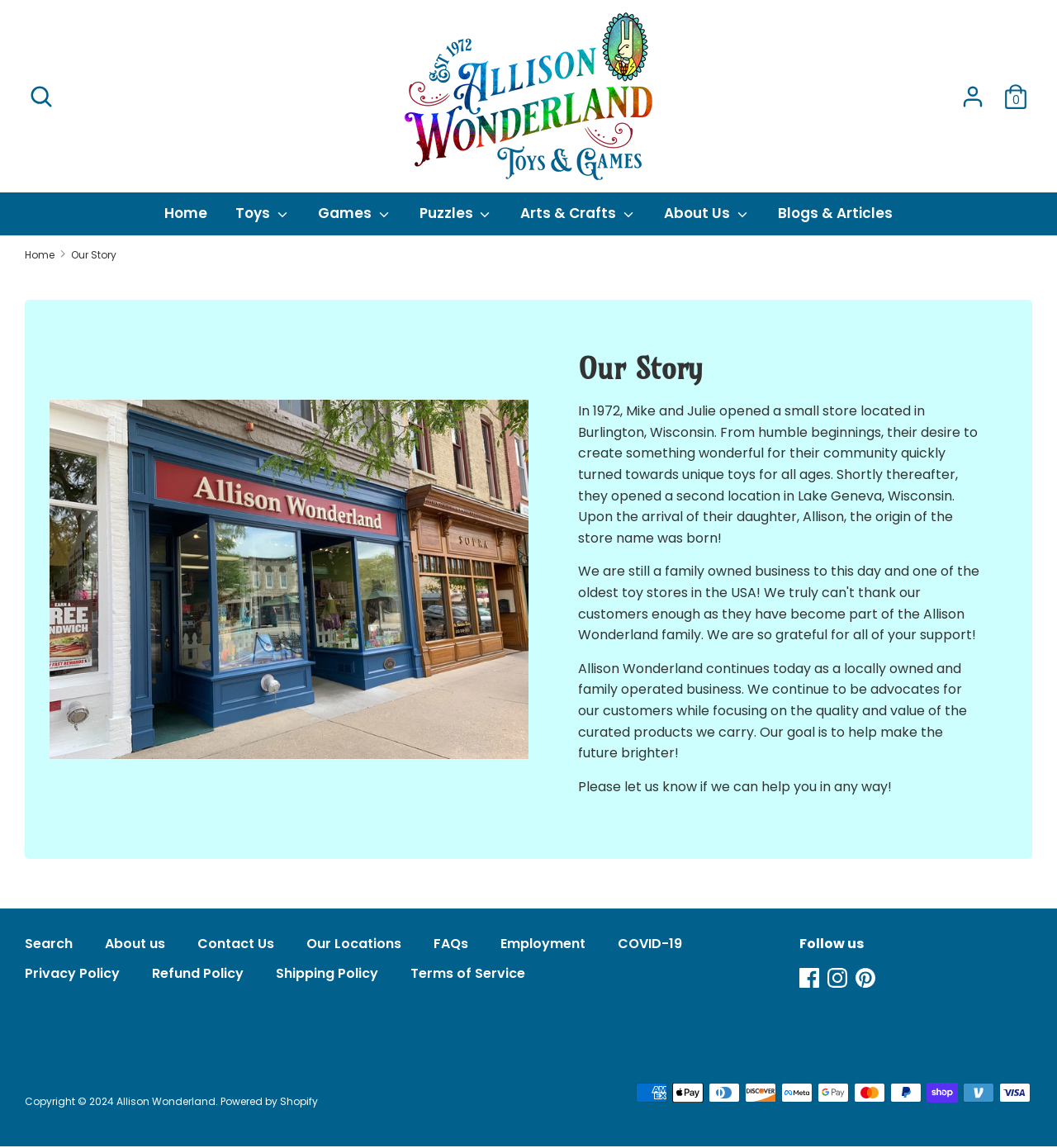Kindly provide the bounding box coordinates of the section you need to click on to fulfill the given instruction: "Search our store".

[0.199, 0.069, 0.801, 0.099]